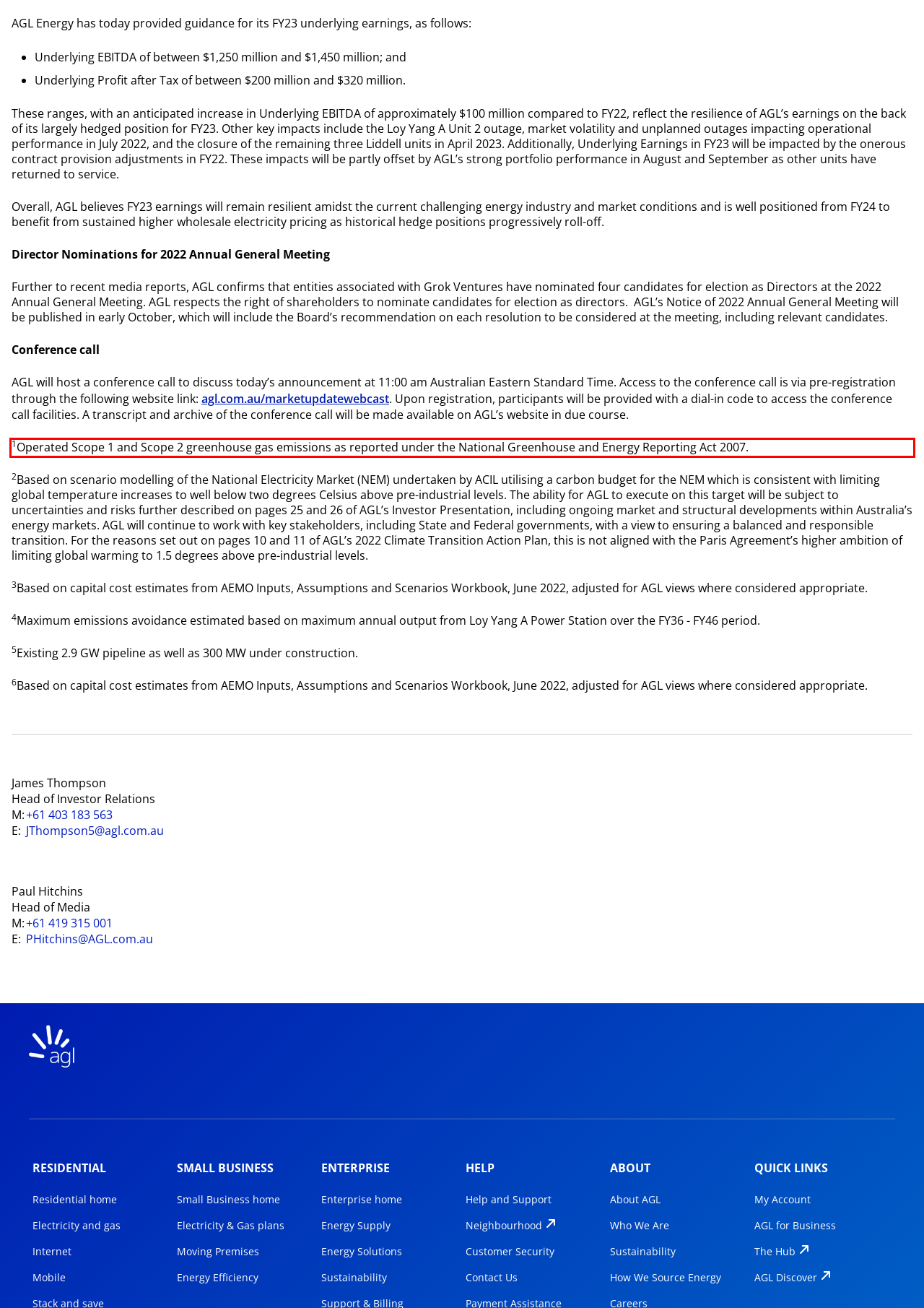Your task is to recognize and extract the text content from the UI element enclosed in the red bounding box on the webpage screenshot.

1Operated Scope 1 and Scope 2 greenhouse gas emissions as reported under the National Greenhouse and Energy Reporting Act 2007.